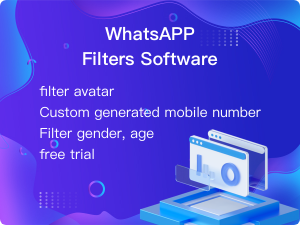Using the information shown in the image, answer the question with as much detail as possible: What is the purpose of the software?

The caption states that the software is for 'optimizing WhatsApp marketing and user targeting', implying that the software is designed to help users improve their WhatsApp marketing strategies.